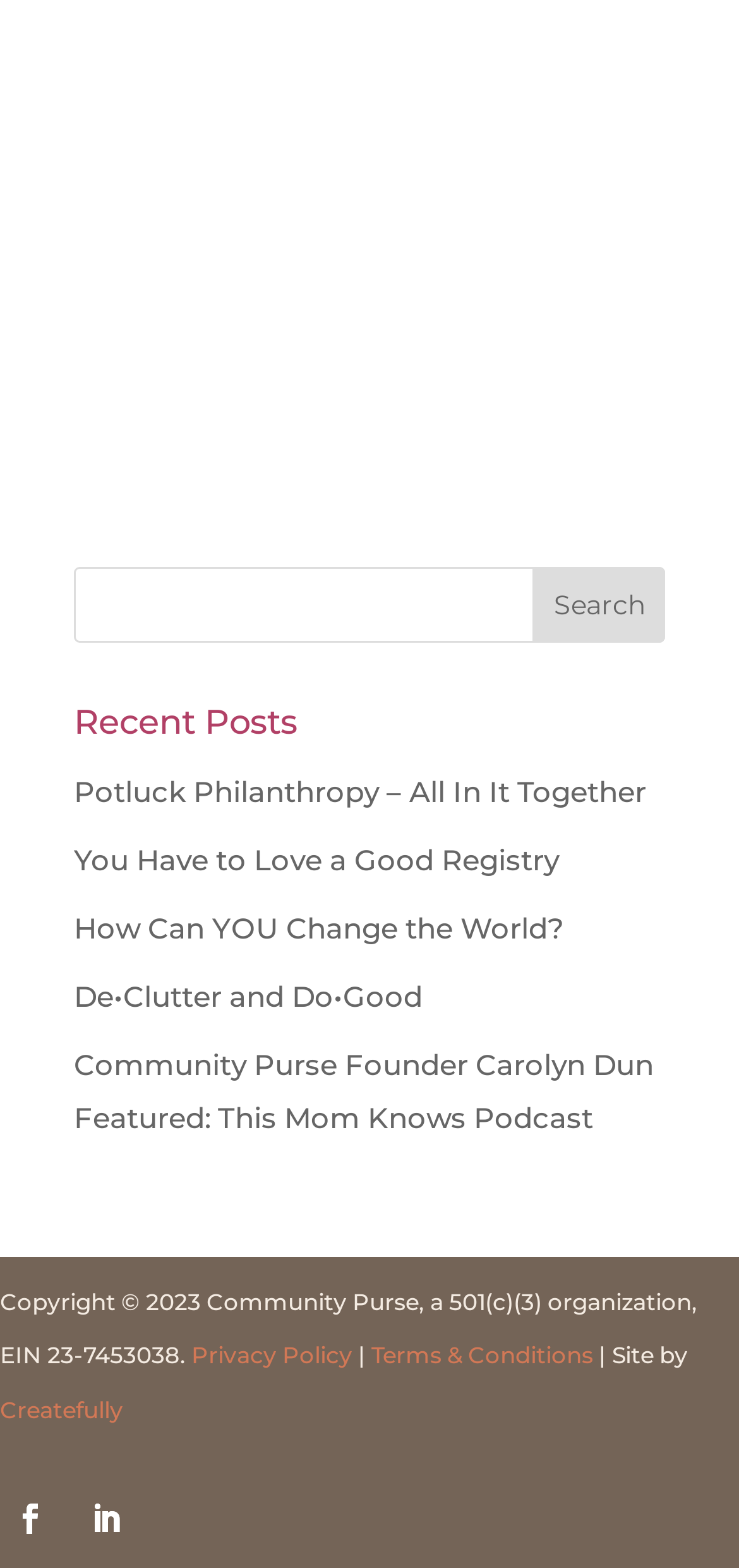Based on the element description: "value="Search"", identify the UI element and provide its bounding box coordinates. Use four float numbers between 0 and 1, [left, top, right, bottom].

[0.722, 0.361, 0.9, 0.409]